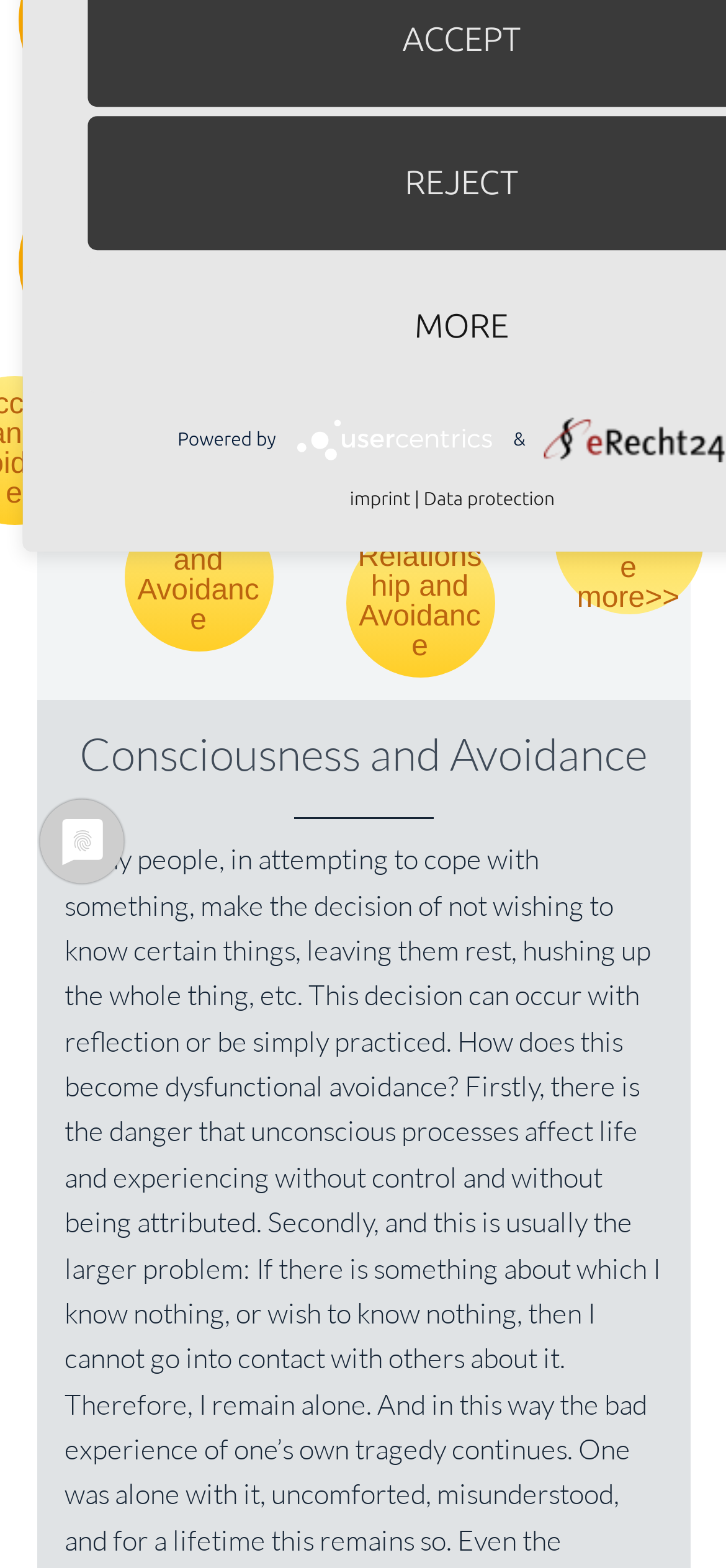Please determine the bounding box coordinates for the UI element described here. Use the format (top-left x, top-left y, bottom-right x, bottom-right y) with values bounded between 0 and 1: Usercentrics Consent Management Platform Logo

[0.406, 0.273, 0.707, 0.286]